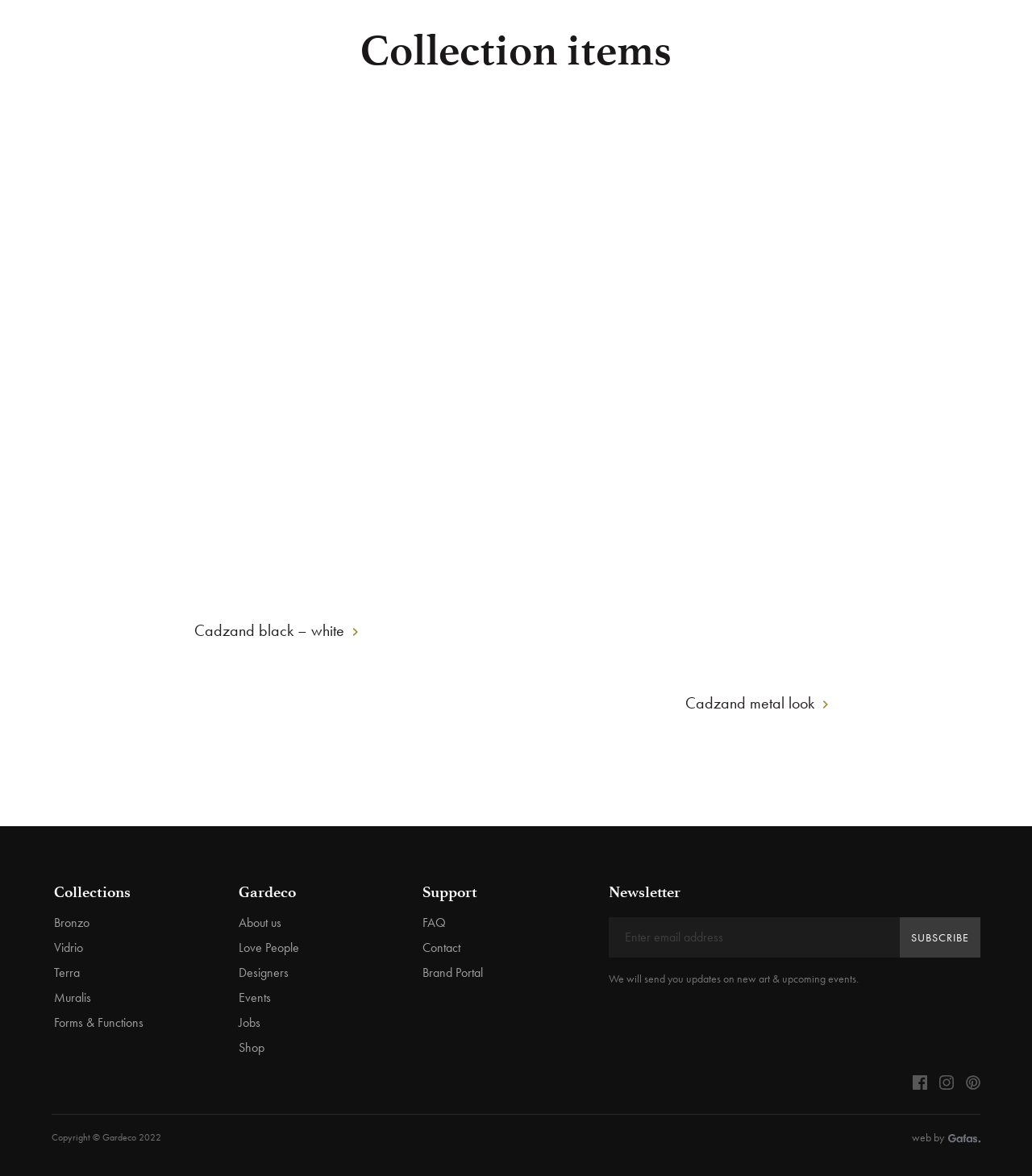Please determine the bounding box coordinates of the element to click on in order to accomplish the following task: "Click on the 'Shop' link". Ensure the coordinates are four float numbers ranging from 0 to 1, i.e., [left, top, right, bottom].

[0.231, 0.883, 0.256, 0.898]